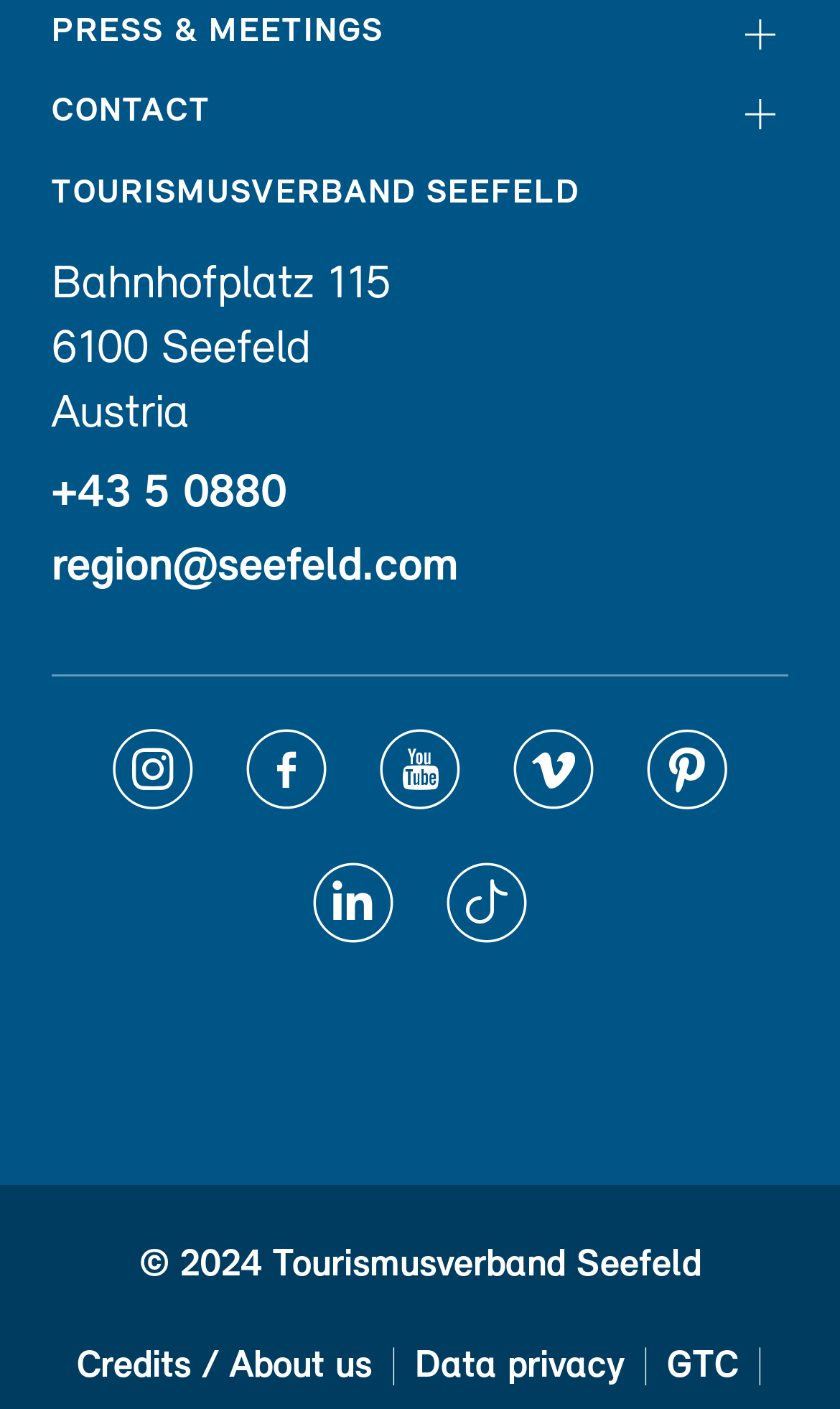Answer the question with a brief word or phrase:
What is the copyright year of the webpage?

2024